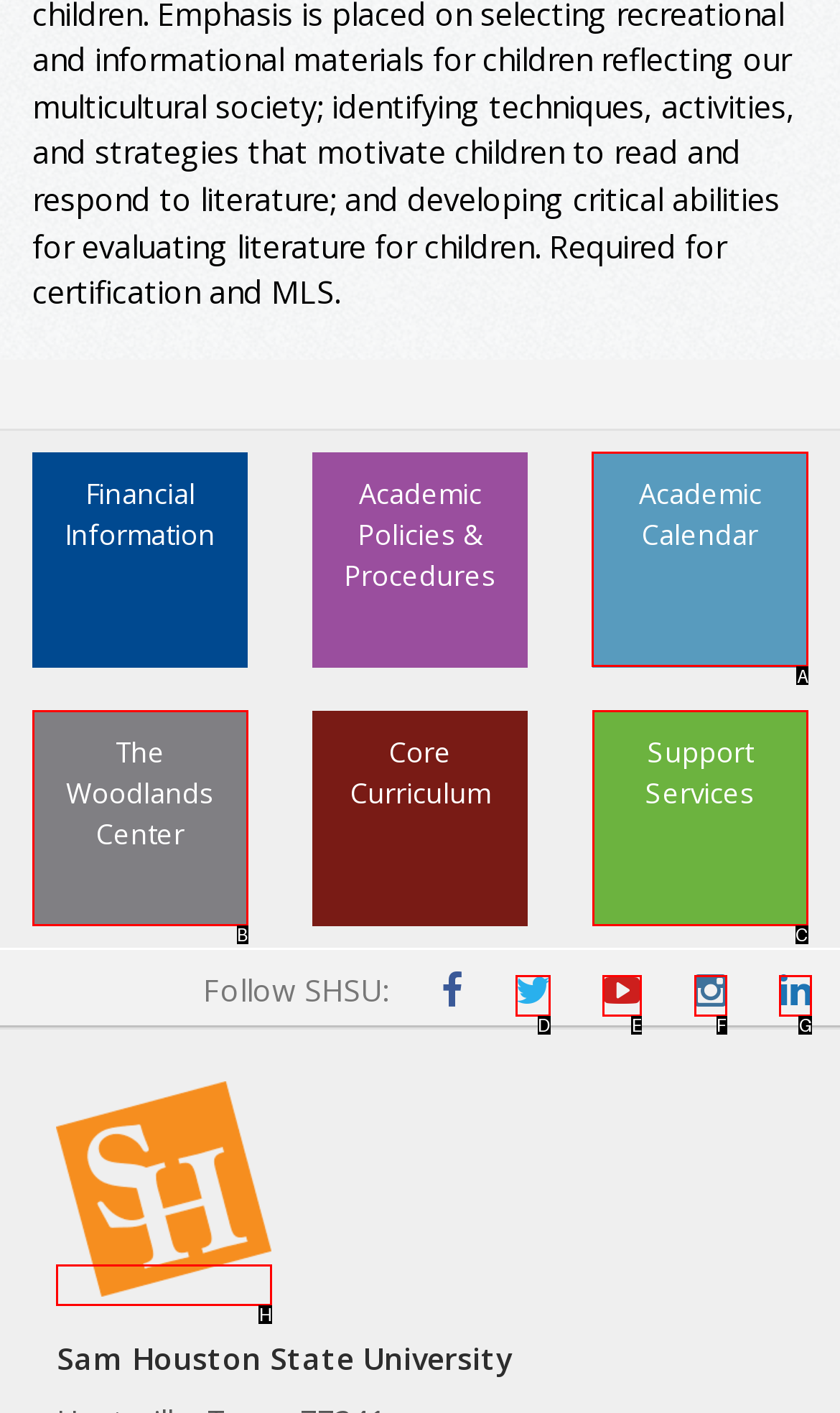Provide the letter of the HTML element that you need to click on to perform the task: View academic calendar.
Answer with the letter corresponding to the correct option.

A